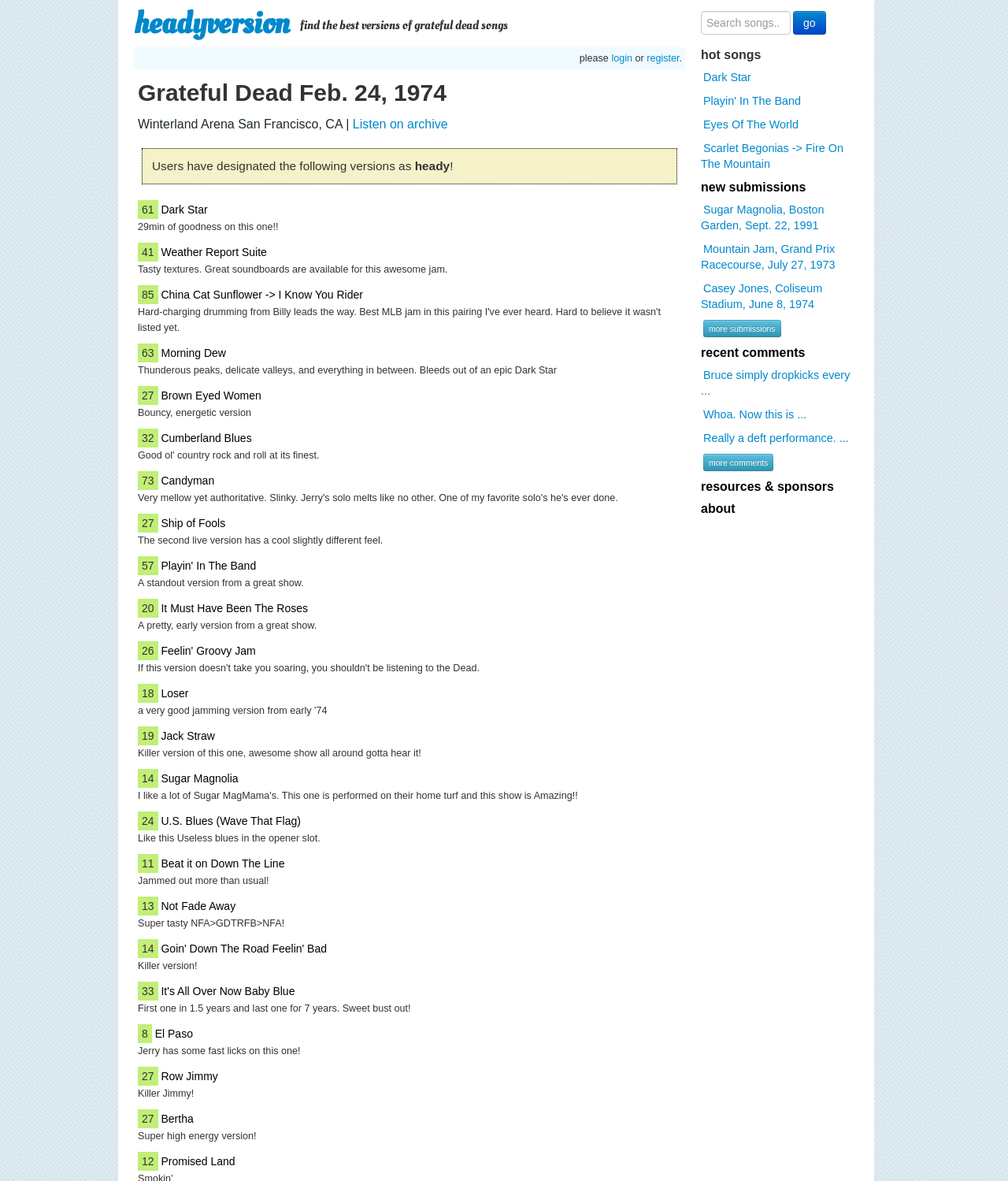What is the login/register option for?
Please provide a single word or phrase as your answer based on the screenshot.

To access user features